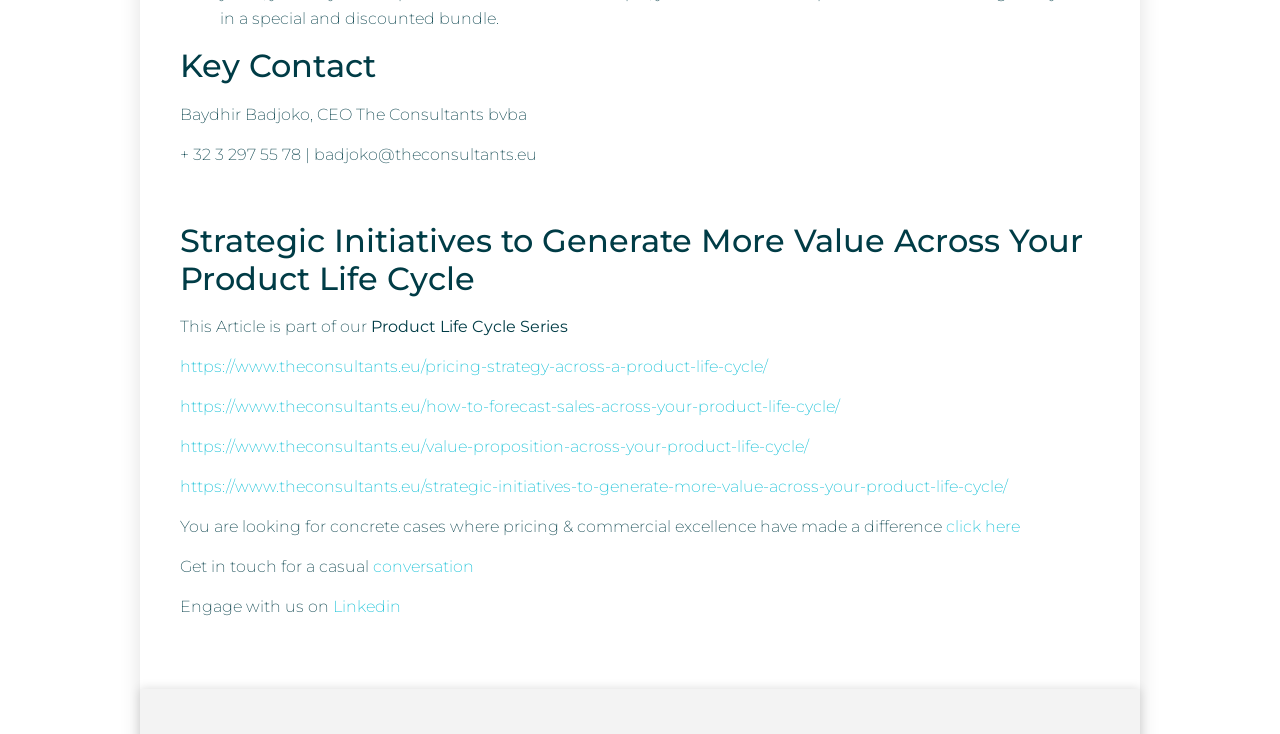Locate the UI element described by click here and provide its bounding box coordinates. Use the format (top-left x, top-left y, bottom-right x, bottom-right y) with all values as floating point numbers between 0 and 1.

[0.739, 0.705, 0.797, 0.731]